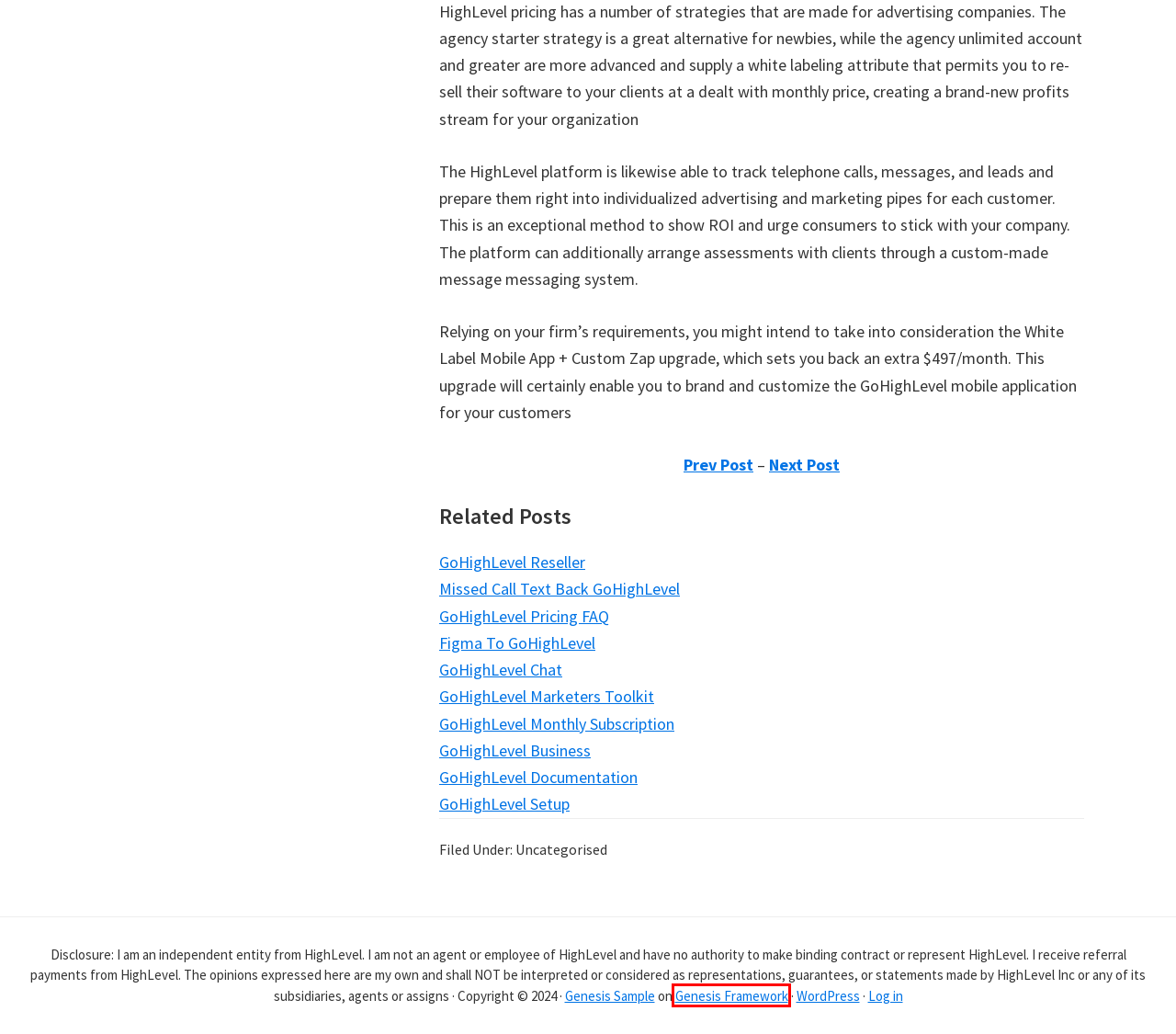Take a look at the provided webpage screenshot featuring a red bounding box around an element. Select the most appropriate webpage description for the page that loads after clicking on the element inside the red bounding box. Here are the candidates:
A. Log In ‹  — WordPress
B. GoHighLevel Booking Bot – All The Details!
C. GoHighLevel Reseller – All The Details!
D. GoHighLevel Chat – All The Details!
E. GoHighLevel Business – All The Details!
F. Figma To GoHighLevel – All The Details!
G. GoHighLevel Monthly Subscription – All The Details!
H. WordPress Themes by StudioPress

H